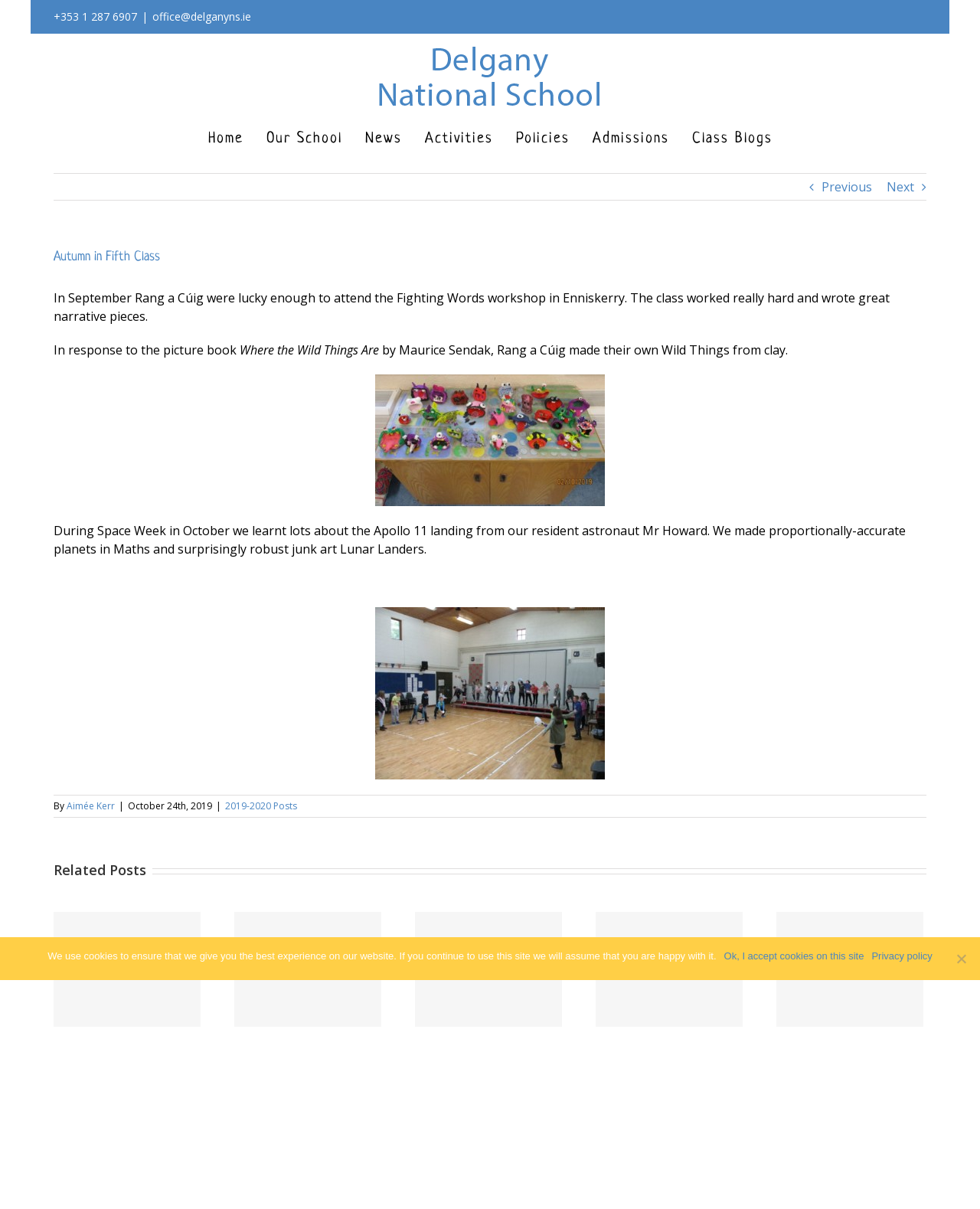Find the bounding box coordinates of the element you need to click on to perform this action: 'Click the 'Class Blogs' link'. The coordinates should be represented by four float values between 0 and 1, in the format [left, top, right, bottom].

[0.706, 0.098, 0.788, 0.13]